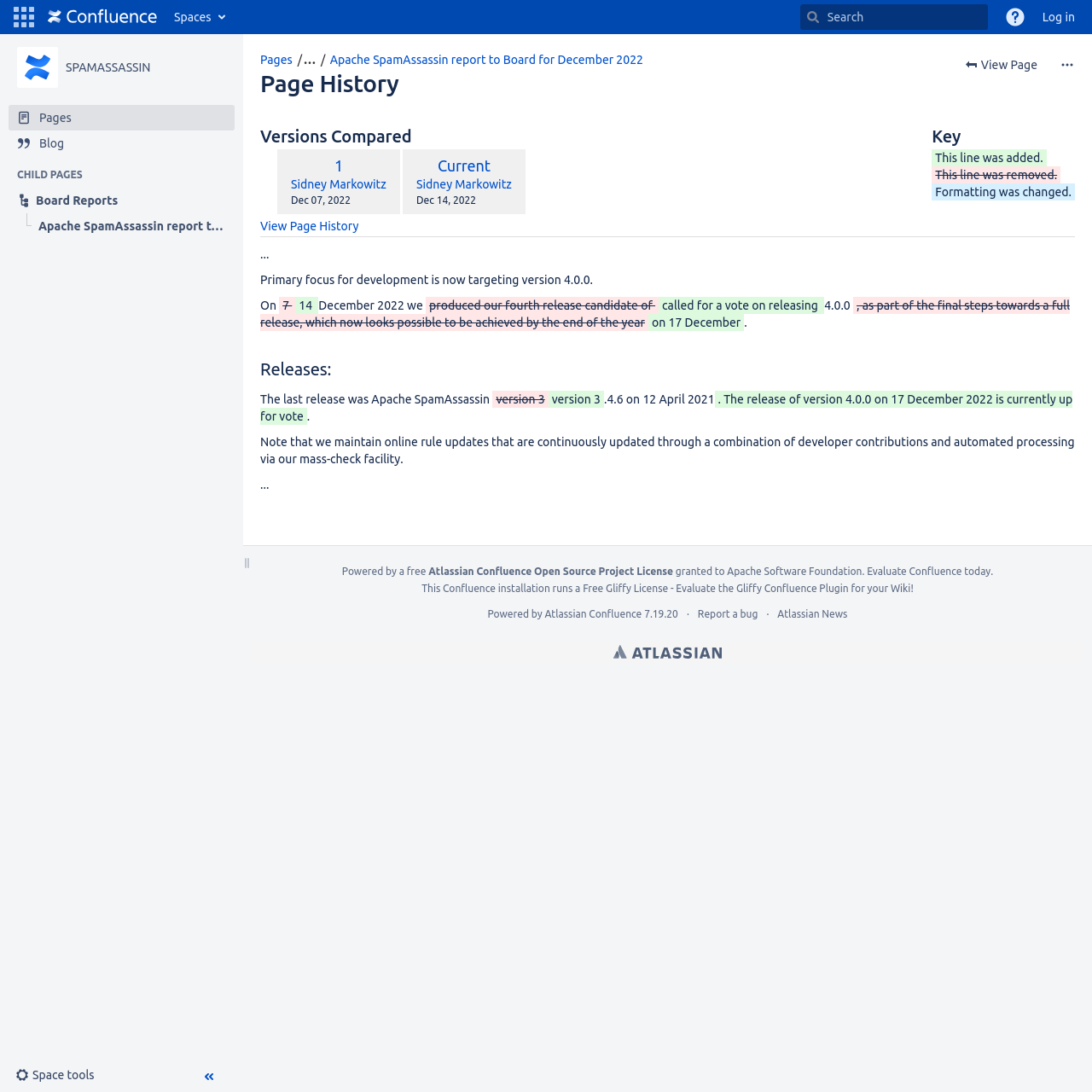Given the element description, predict the bounding box coordinates in the format (top-left x, top-left y, bottom-right x, bottom-right y), using floating point numbers between 0 and 1: Evaluate Confluence today

[0.794, 0.518, 0.907, 0.528]